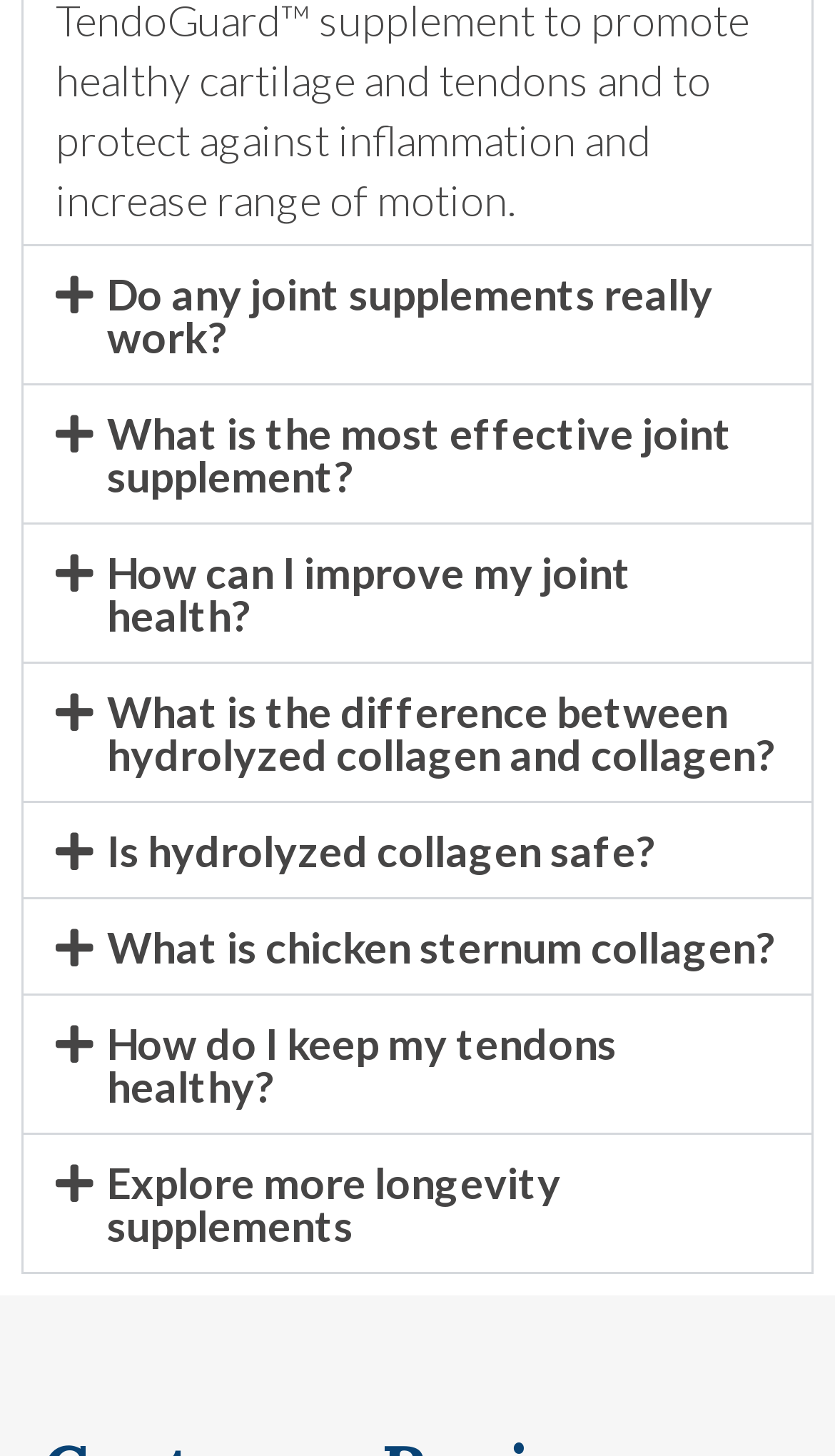Predict the bounding box coordinates for the UI element described as: "Explore more longevity supplements". The coordinates should be four float numbers between 0 and 1, presented as [left, top, right, bottom].

[0.028, 0.779, 0.972, 0.874]